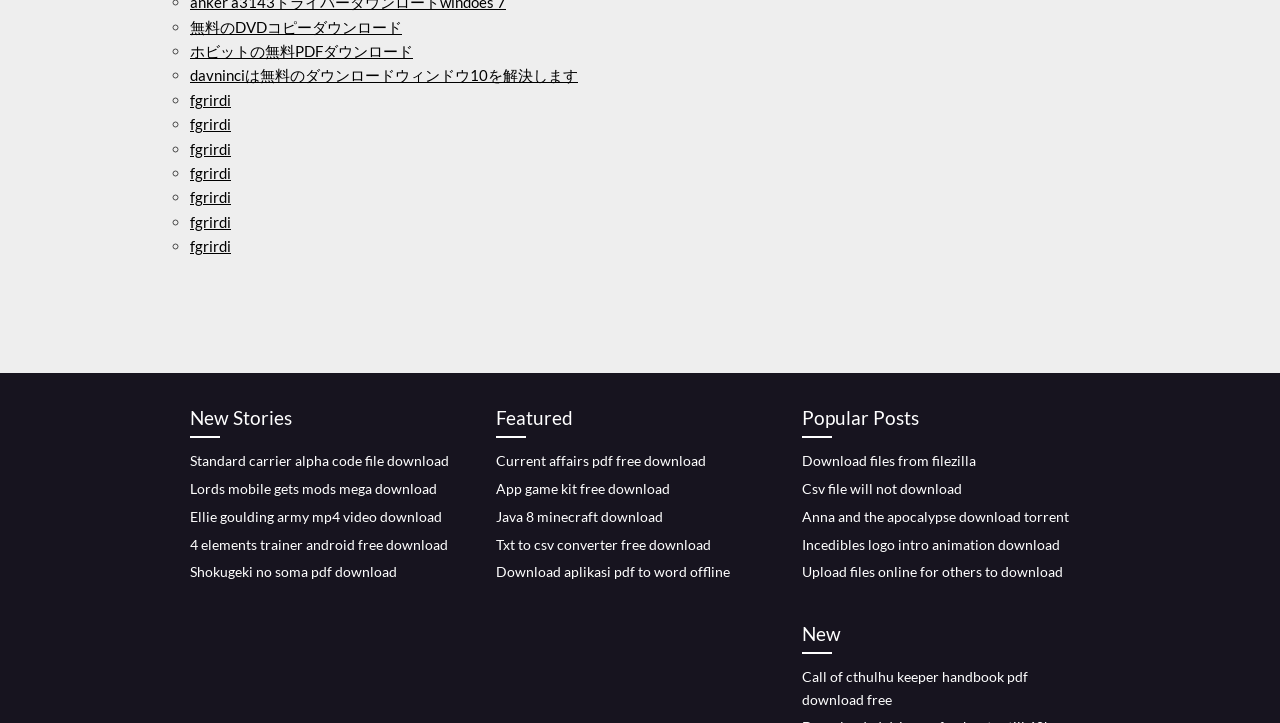What is the theme of the downloadable content on this webpage?
Based on the image, respond with a single word or phrase.

Mixed